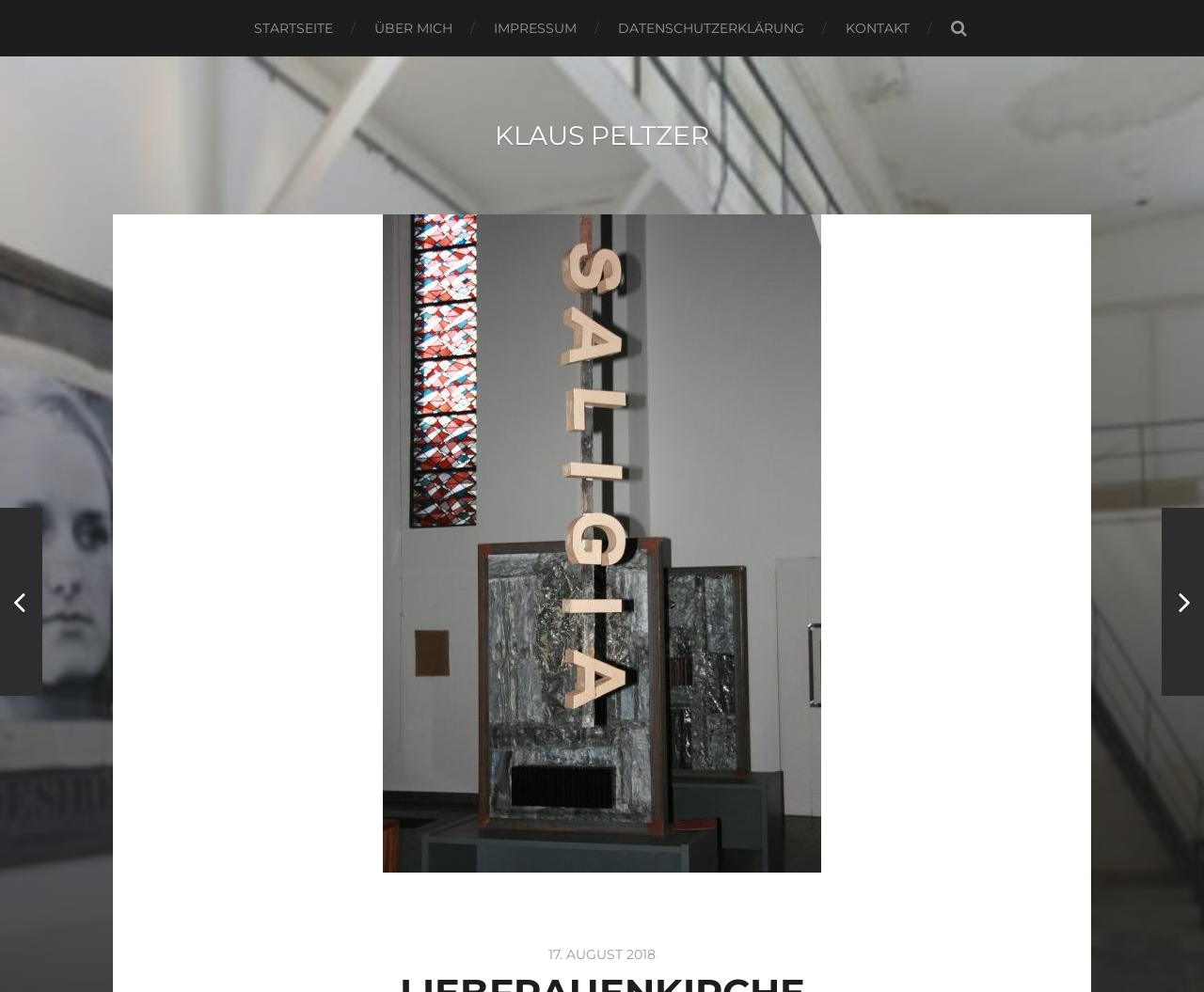What is the icon next to the 'KONTAKT' link?
Using the image as a reference, answer with just one word or a short phrase.

uf002